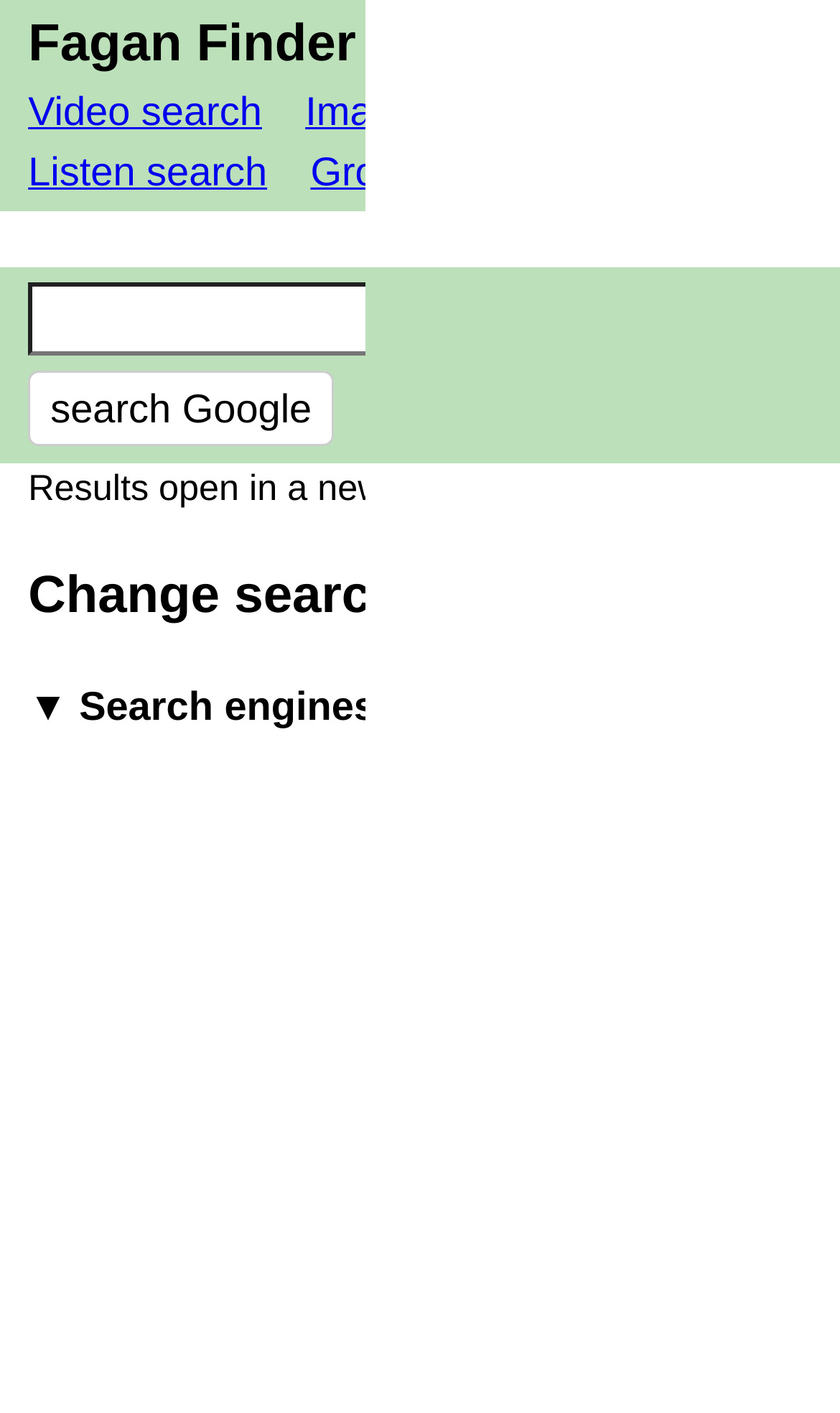Answer the question with a single word or phrase: 
What is the purpose of the search box?

To search online